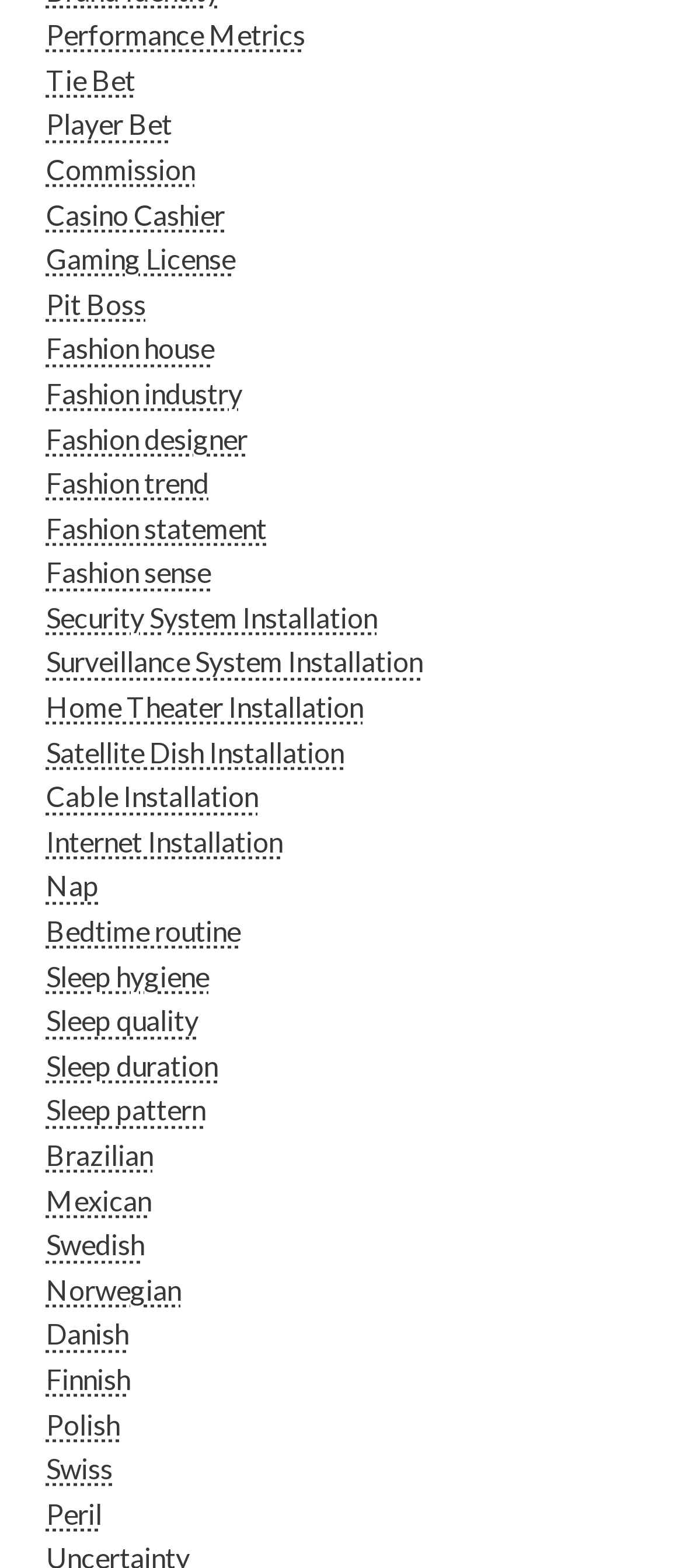How many links are related to installation on the webpage?
Please provide a single word or phrase in response based on the screenshot.

5